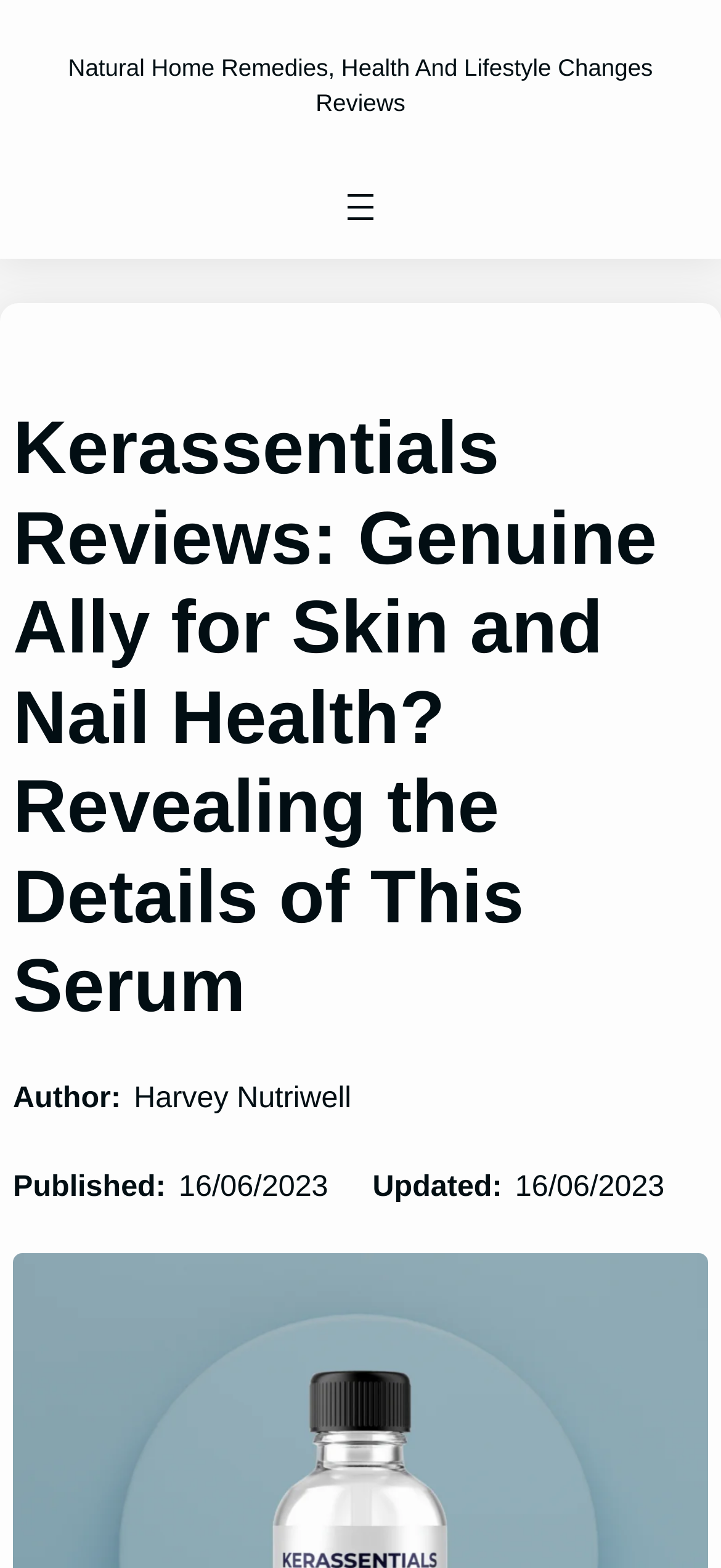Extract the bounding box coordinates of the UI element described: "aria-label="Open menu"". Provide the coordinates in the format [left, top, right, bottom] with values ranging from 0 to 1.

[0.469, 0.118, 0.531, 0.146]